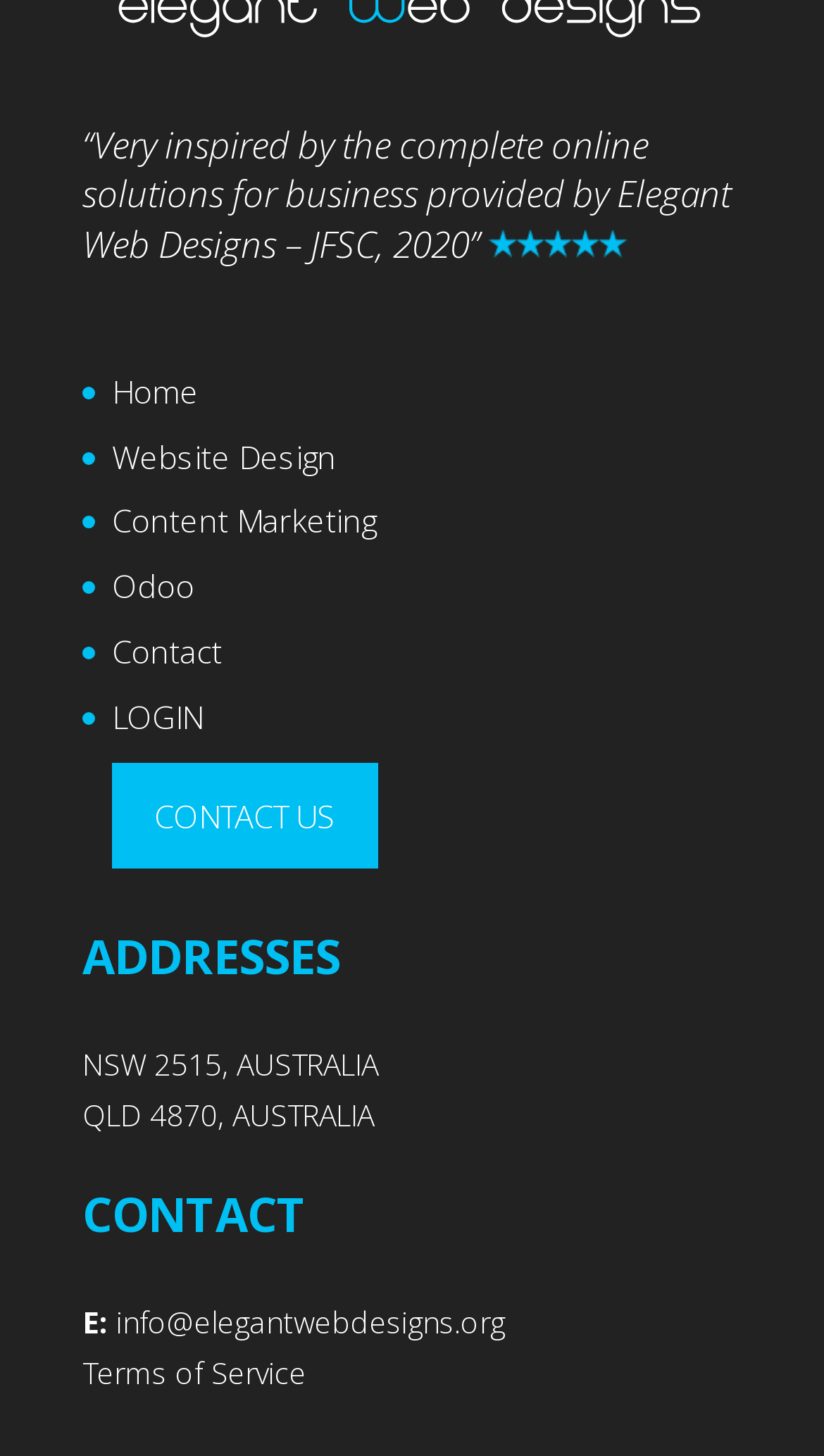Can you give a detailed response to the following question using the information from the image? What is the company name?

The company name can be inferred from the testimonial quote at the top of the page, which mentions 'Elegant Web Designs'.